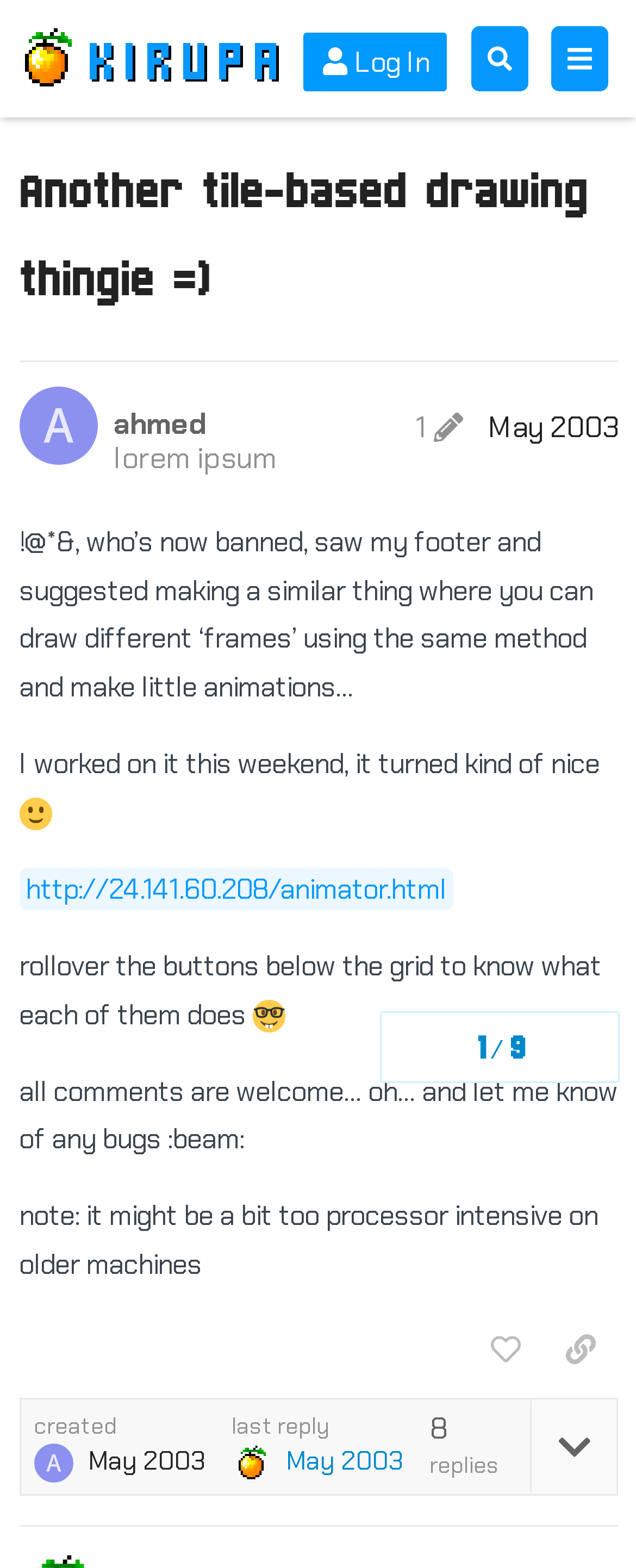Using the description "Log In", locate and provide the bounding box of the UI element.

[0.478, 0.02, 0.704, 0.058]